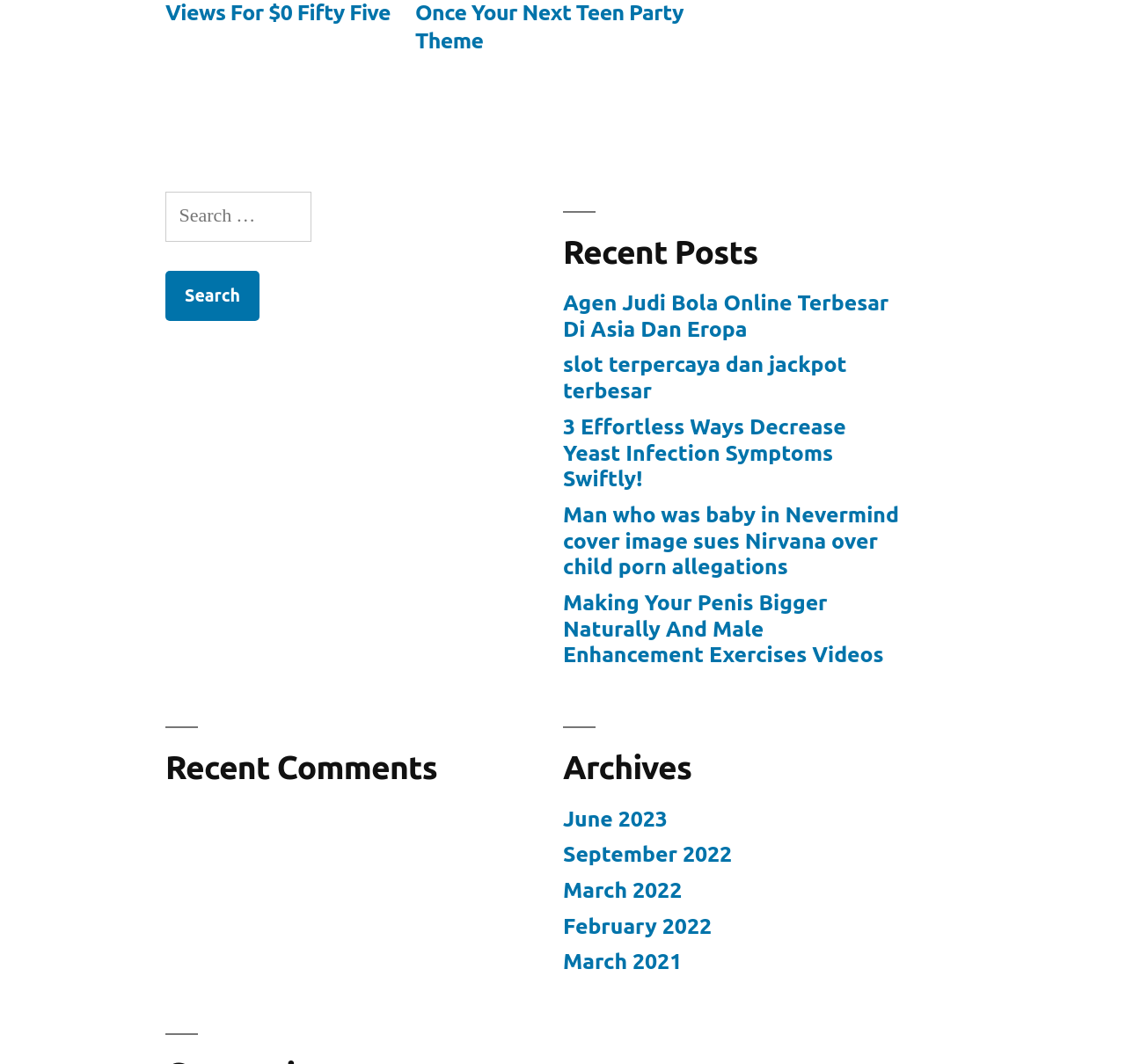What is the relationship between the 'Recent Posts' and 'Recent Comments' sections?
Please provide a single word or phrase as your answer based on the image.

Related to blog posts